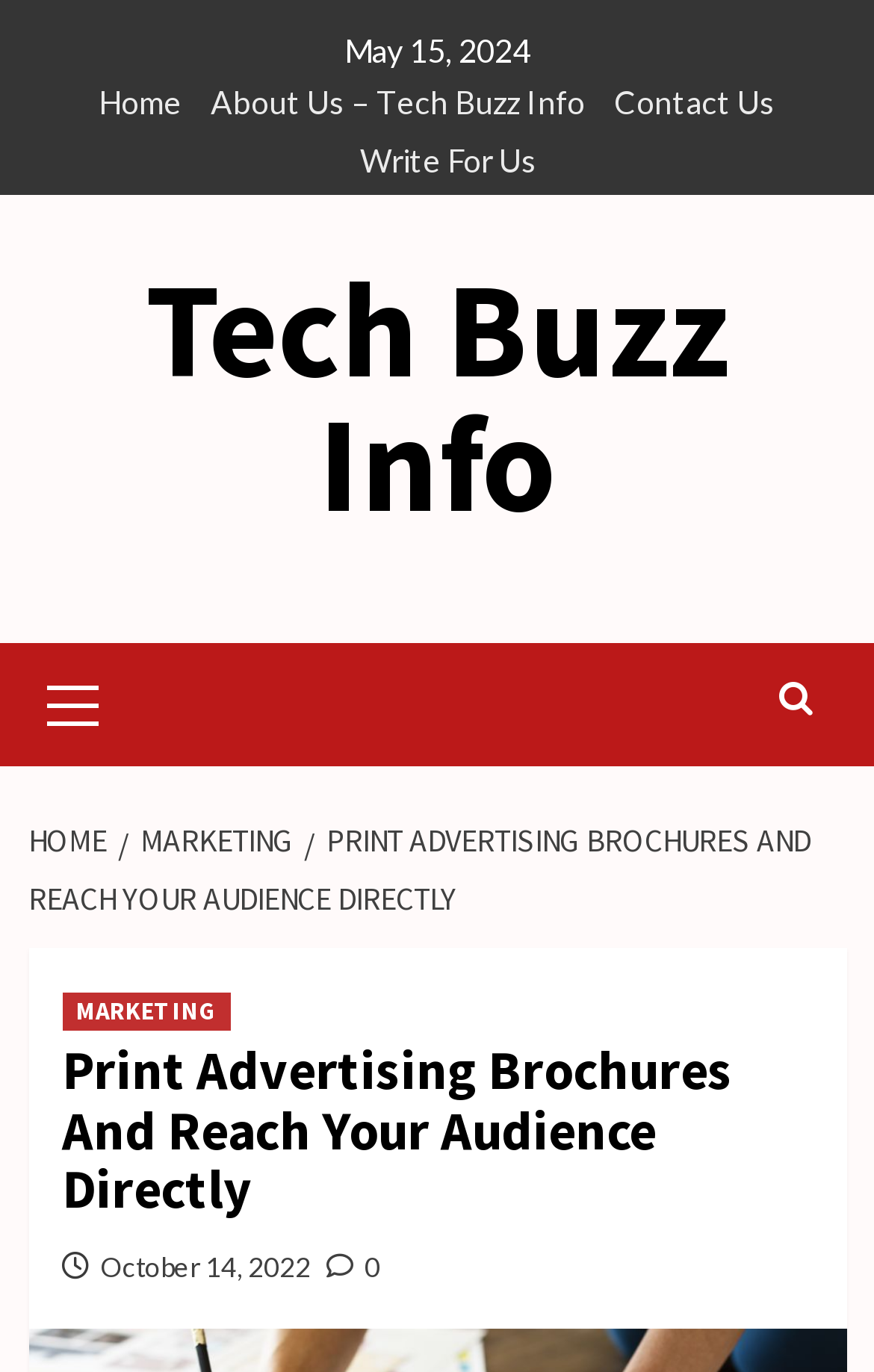Based on the image, provide a detailed and complete answer to the question: 
What is the icon name of the link on the top right corner?

I found the link with the icon '' on the top right corner of the webpage, which is likely to be a social media or search icon.